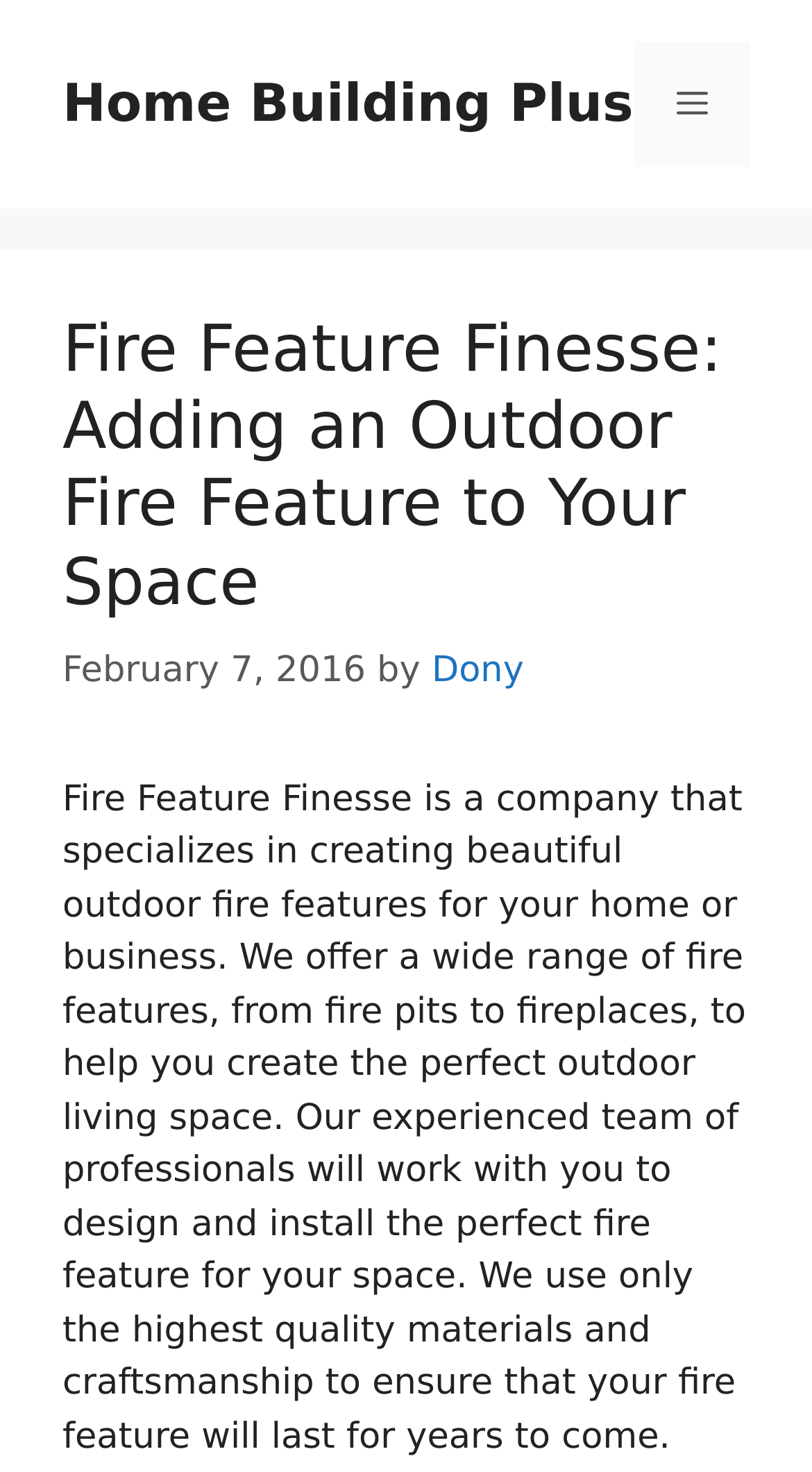Reply to the question with a single word or phrase:
What is the date of the article?

February 7, 2016